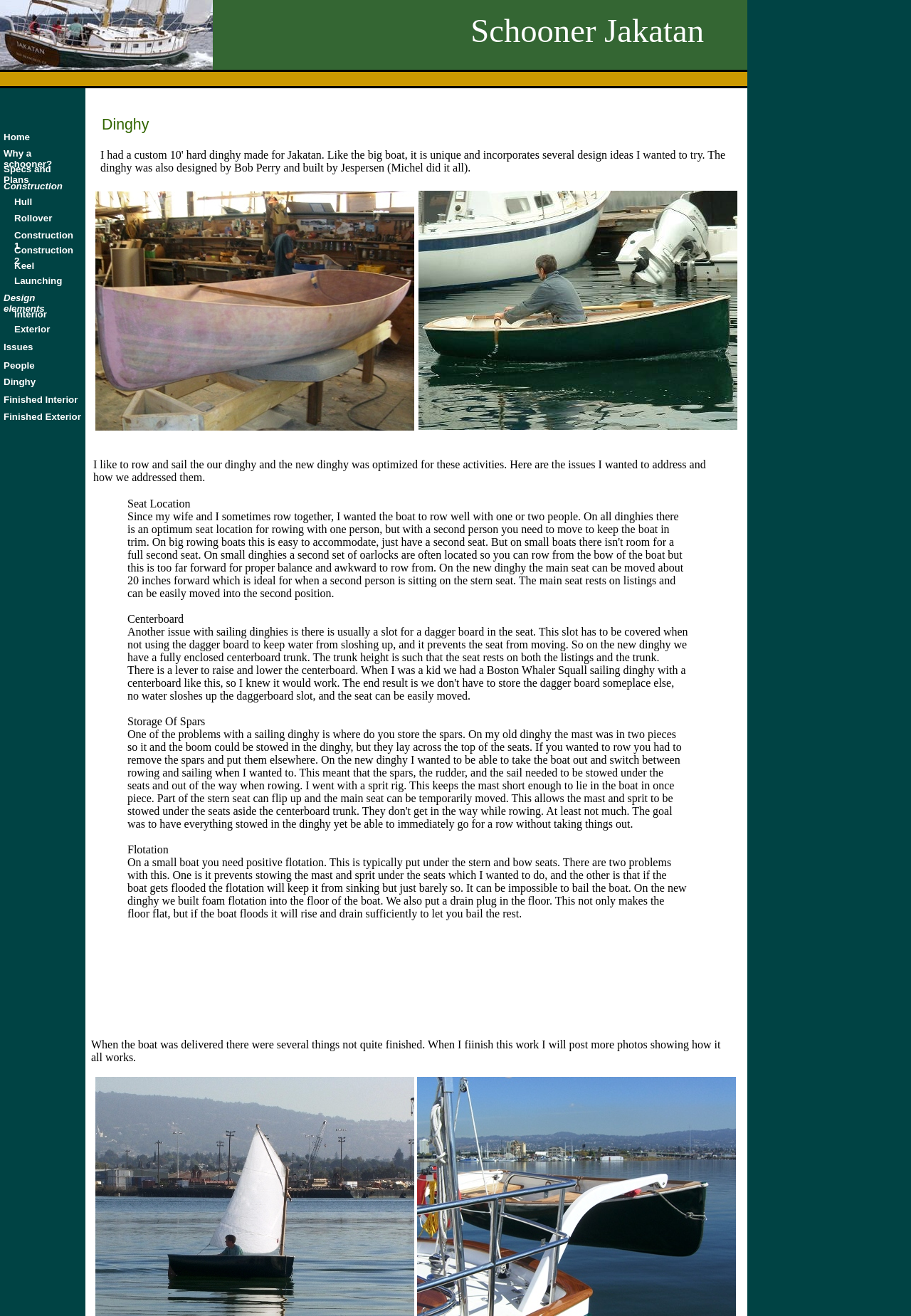Specify the bounding box coordinates of the element's region that should be clicked to achieve the following instruction: "View 'Specs and Plans'". The bounding box coordinates consist of four float numbers between 0 and 1, in the format [left, top, right, bottom].

[0.004, 0.124, 0.056, 0.141]